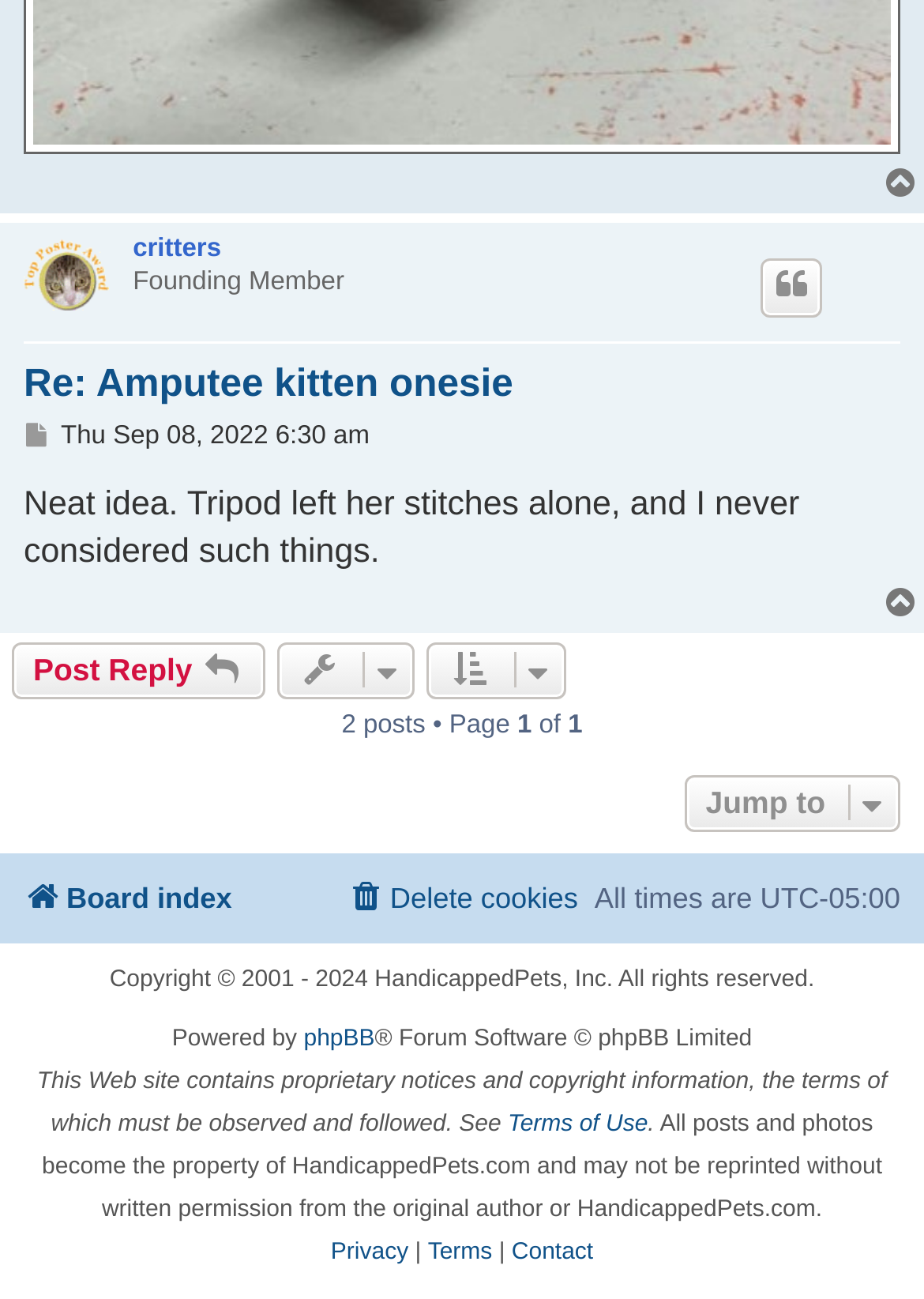Identify the bounding box coordinates for the element you need to click to achieve the following task: "View user profile". The coordinates must be four float values ranging from 0 to 1, formatted as [left, top, right, bottom].

[0.026, 0.181, 0.131, 0.24]